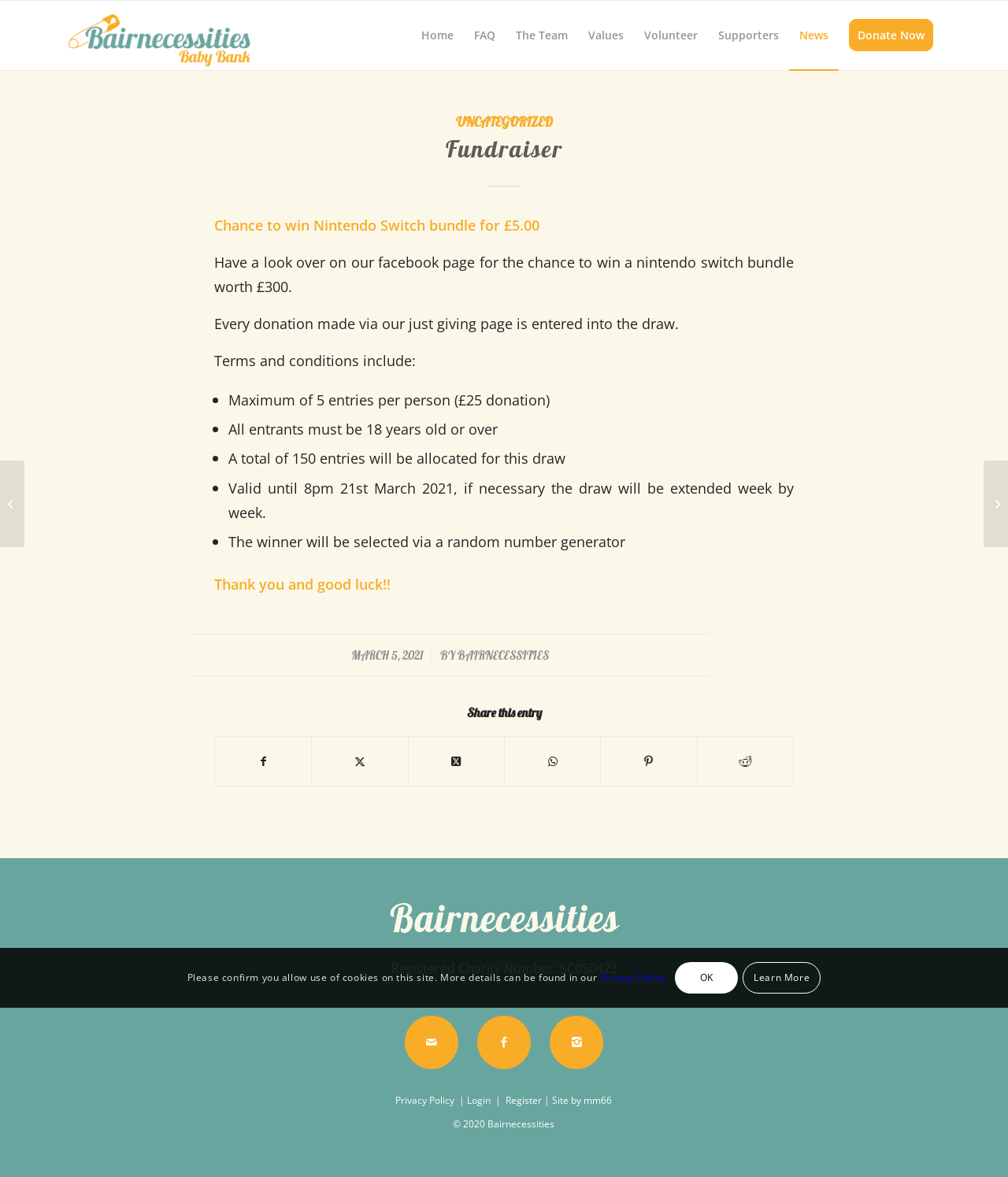Respond to the question below with a single word or phrase: What is the name of the charity?

Bairnecessities